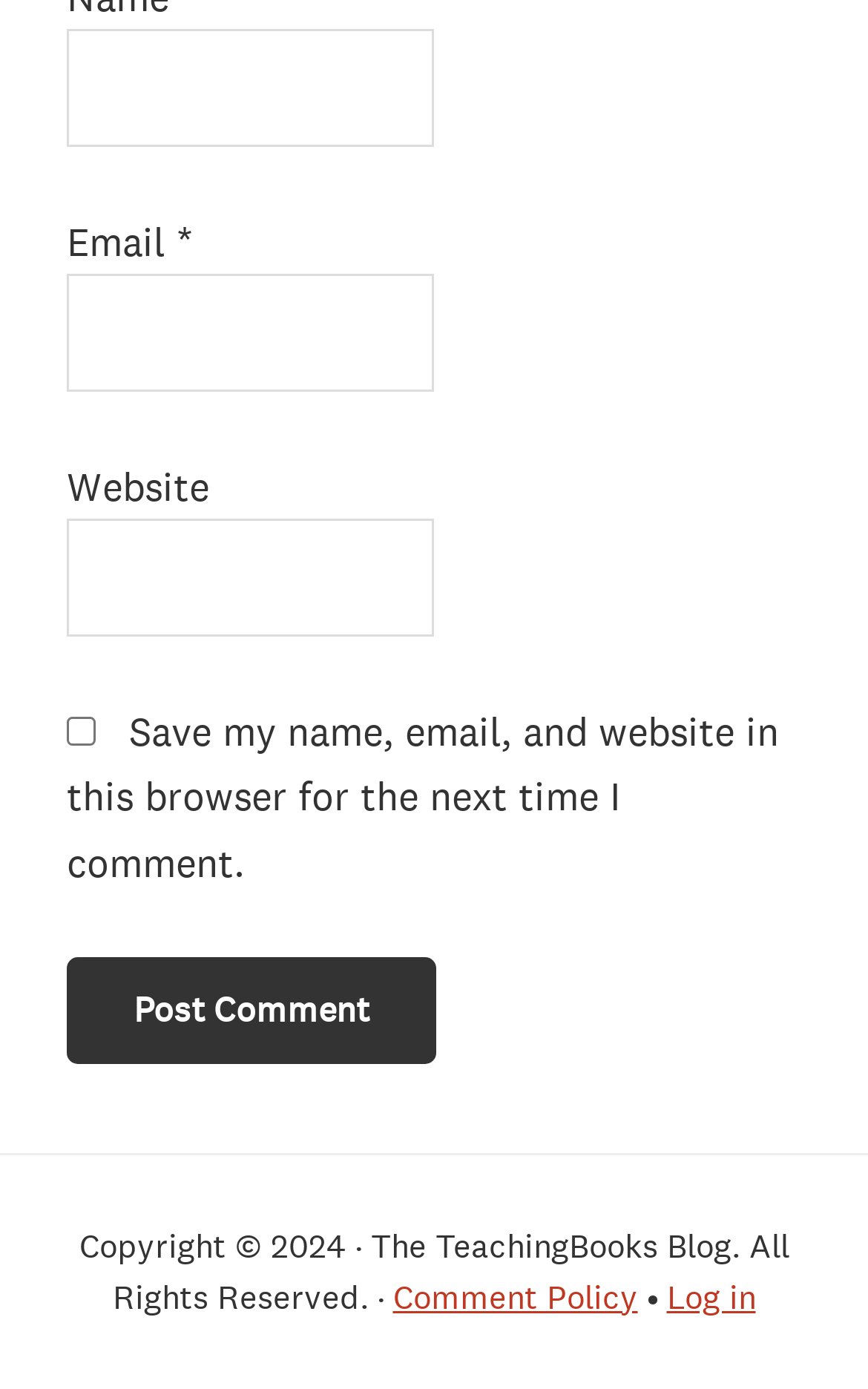Provide a brief response to the question below using a single word or phrase: 
What is the copyright year of the webpage?

2024